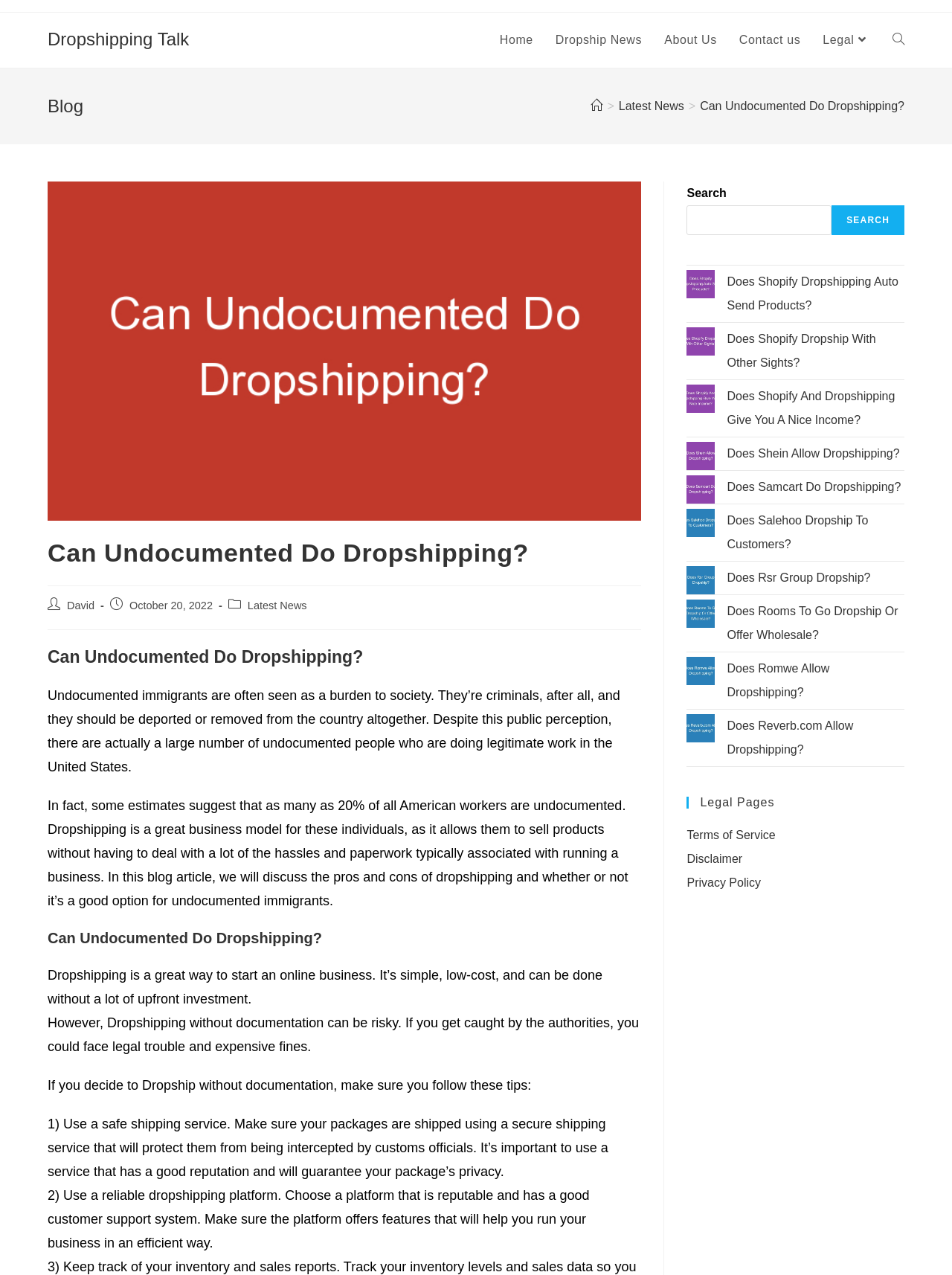Find the bounding box coordinates of the element I should click to carry out the following instruction: "Click on the 'About Us' link".

[0.686, 0.01, 0.765, 0.053]